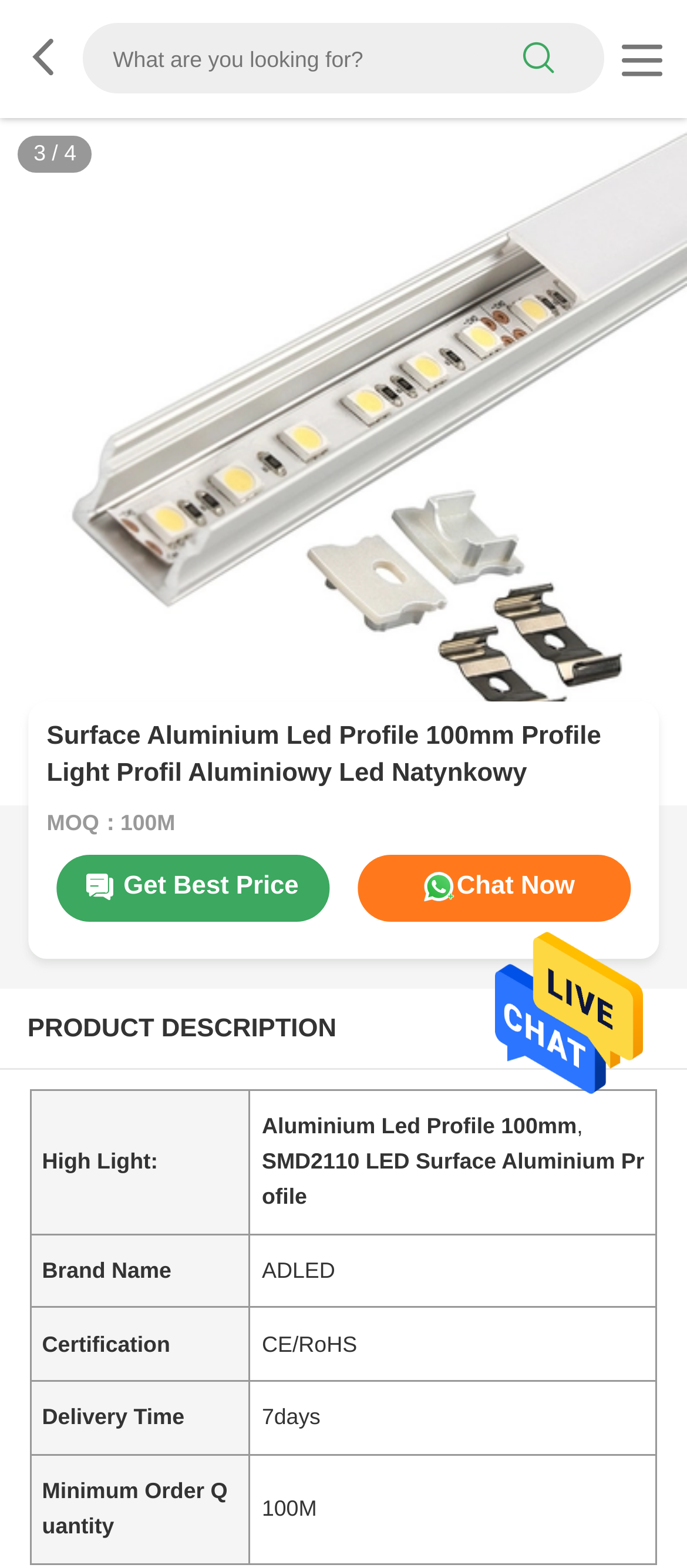Please find and provide the title of the webpage.

Surface Aluminium Led Profile 100mm Profile Light Profil Aluminiowy Led Natynkowy